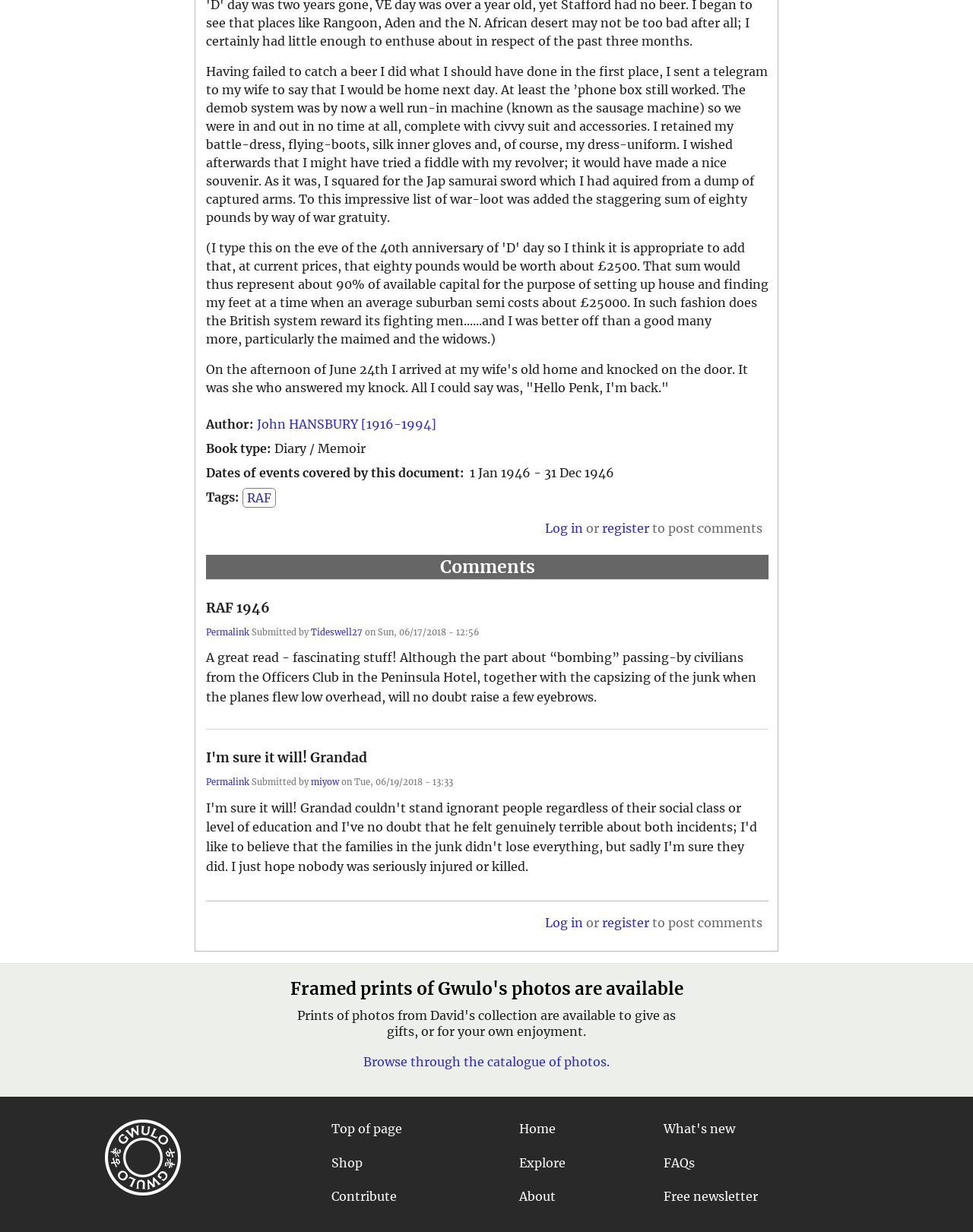Locate the bounding box of the UI element based on this description: "Explore". Provide four float numbers between 0 and 1 as [left, top, right, bottom].

[0.53, 0.93, 0.663, 0.958]